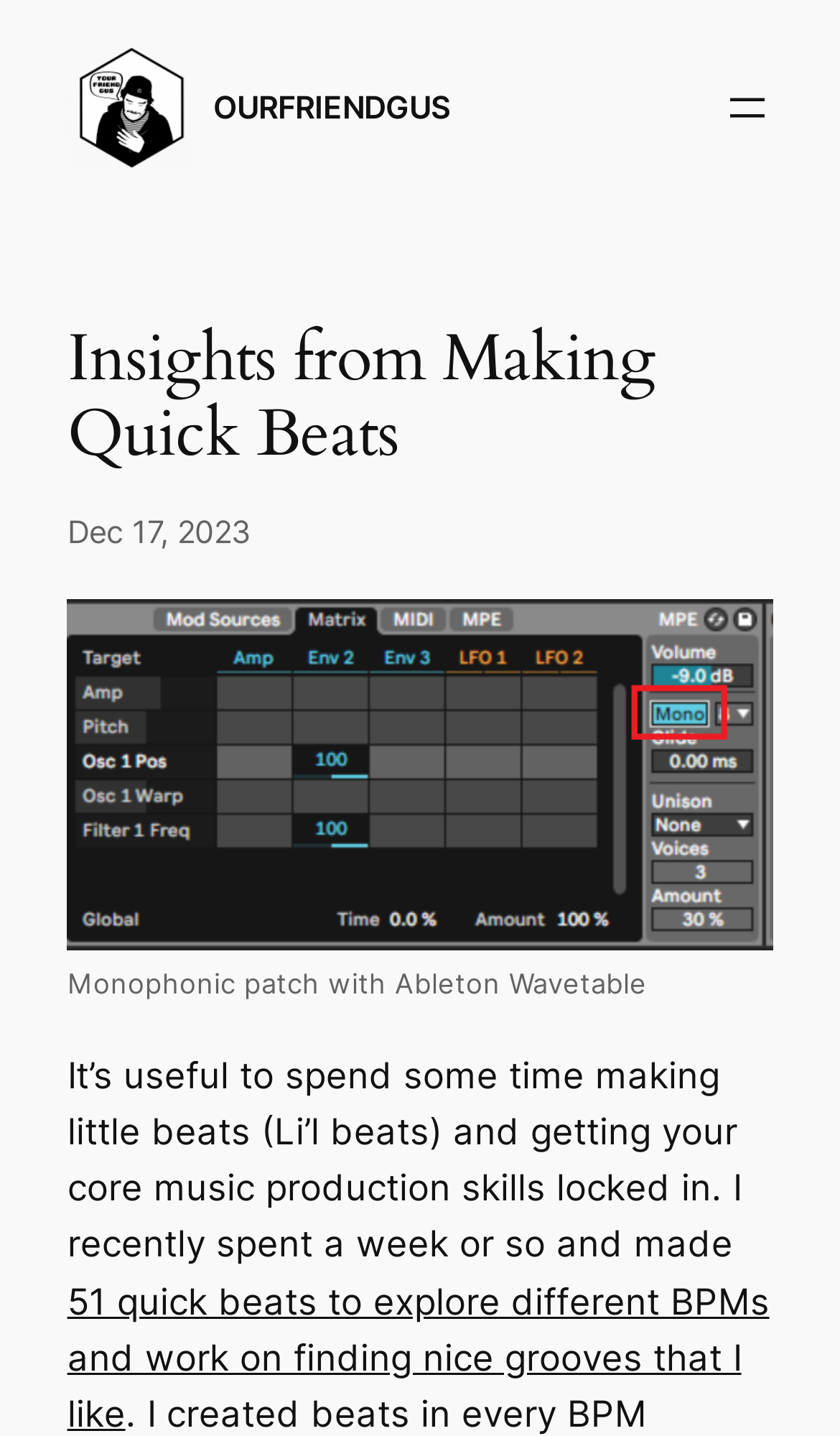What is the topic of the latest article?
Answer the question with detailed information derived from the image.

The topic of the latest article is related to making quick beats, as indicated by the heading 'Insights from Making Quick Beats' and the text that follows, which discusses the importance of making little beats and getting core music production skills locked in.